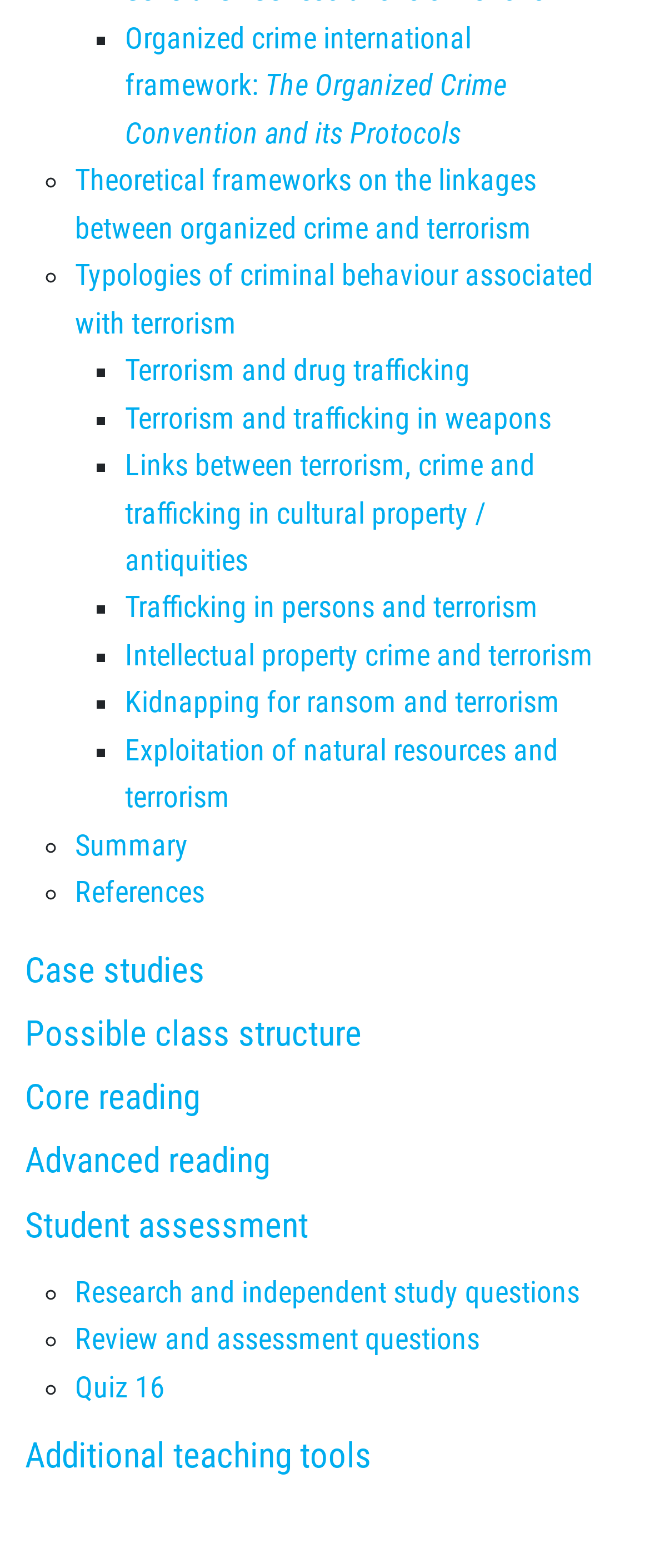Reply to the question with a single word or phrase:
What is the topic of the first link?

Organized crime international framework